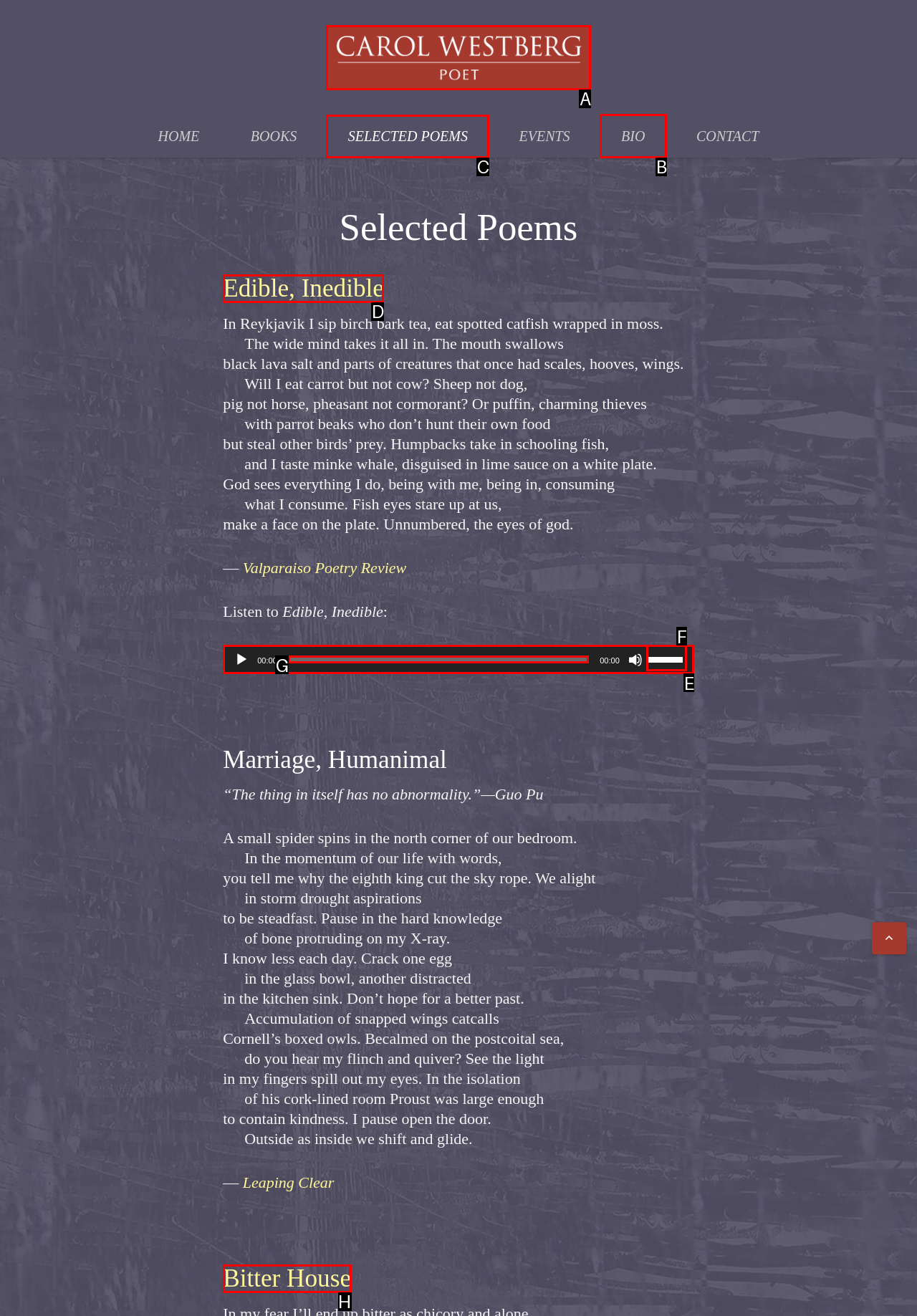Given the task: Click on the 'BIO' link, tell me which HTML element to click on.
Answer with the letter of the correct option from the given choices.

B